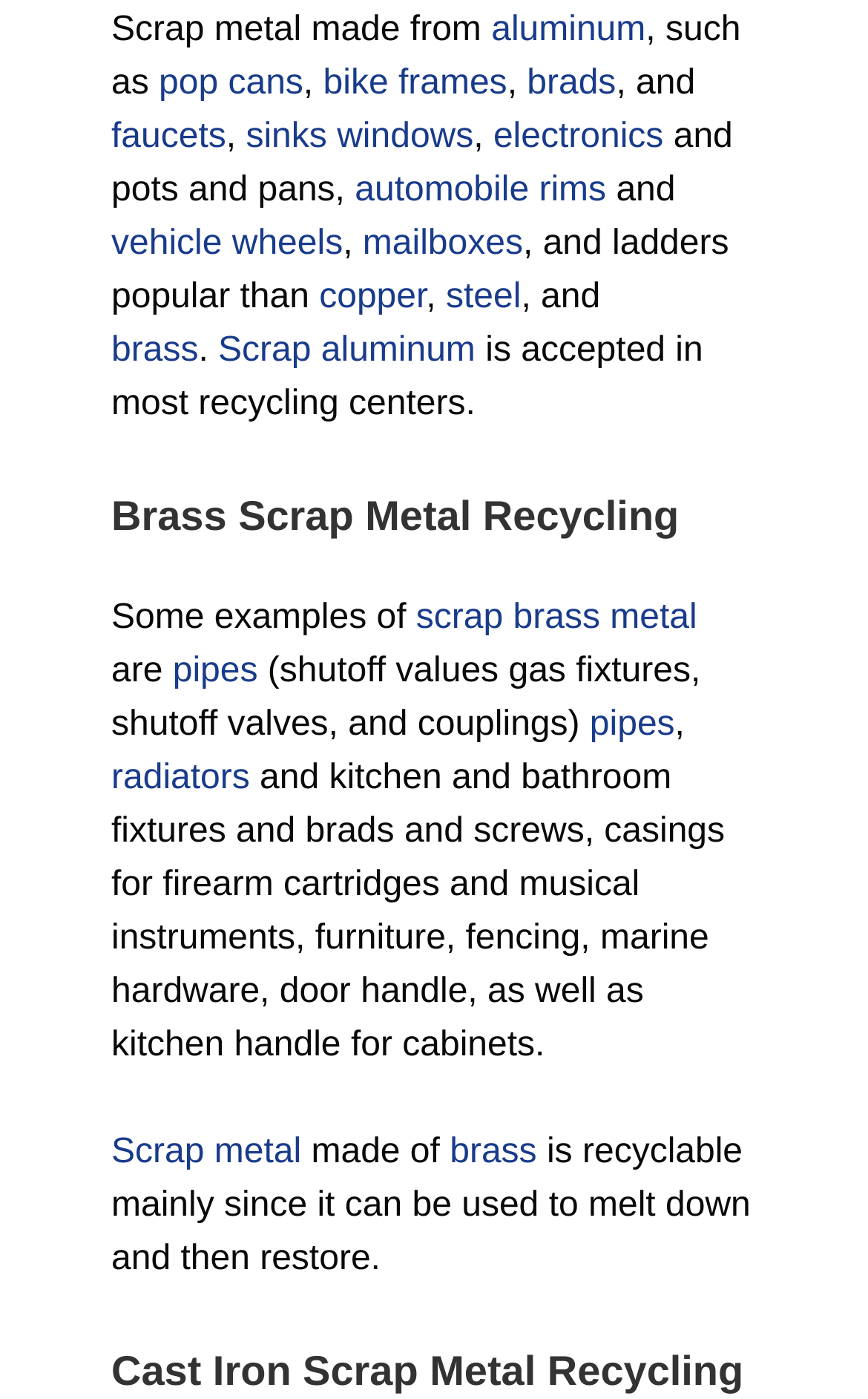Examine the screenshot and answer the question in as much detail as possible: What is brass scrap metal used for?

According to the webpage, brass scrap metal is recyclable and can be used to melt down and then restore, which means it can be reused to create new products.